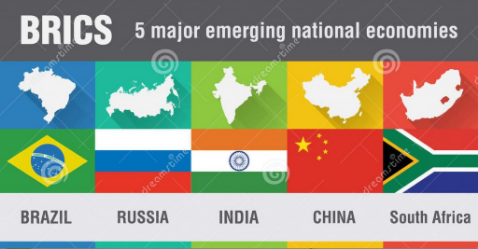What is the title of the graphic?
Give a detailed and exhaustive answer to the question.

I read the caption and found that the title of the graphic is mentioned at the top, which is 'BRICS 5 major emerging national economies'.